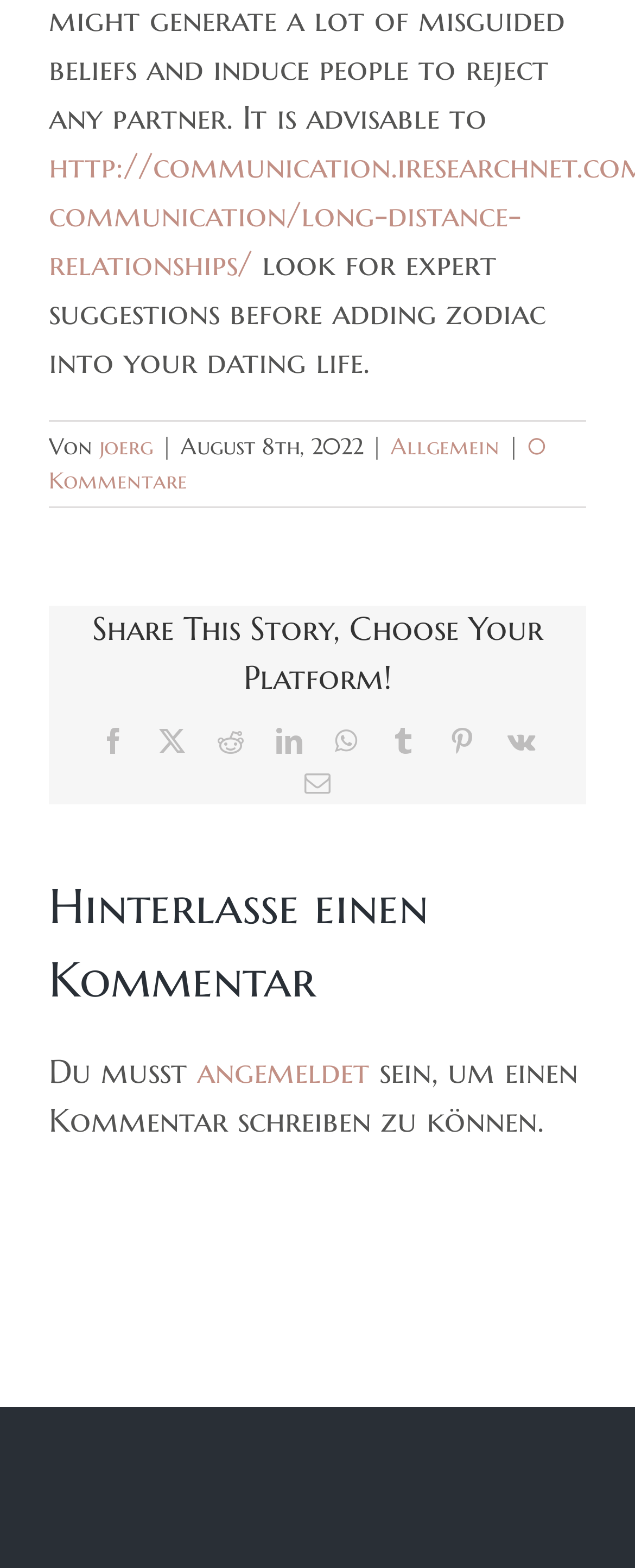Please find the bounding box coordinates of the element that needs to be clicked to perform the following instruction: "Log in to comment". The bounding box coordinates should be four float numbers between 0 and 1, represented as [left, top, right, bottom].

[0.31, 0.671, 0.582, 0.697]